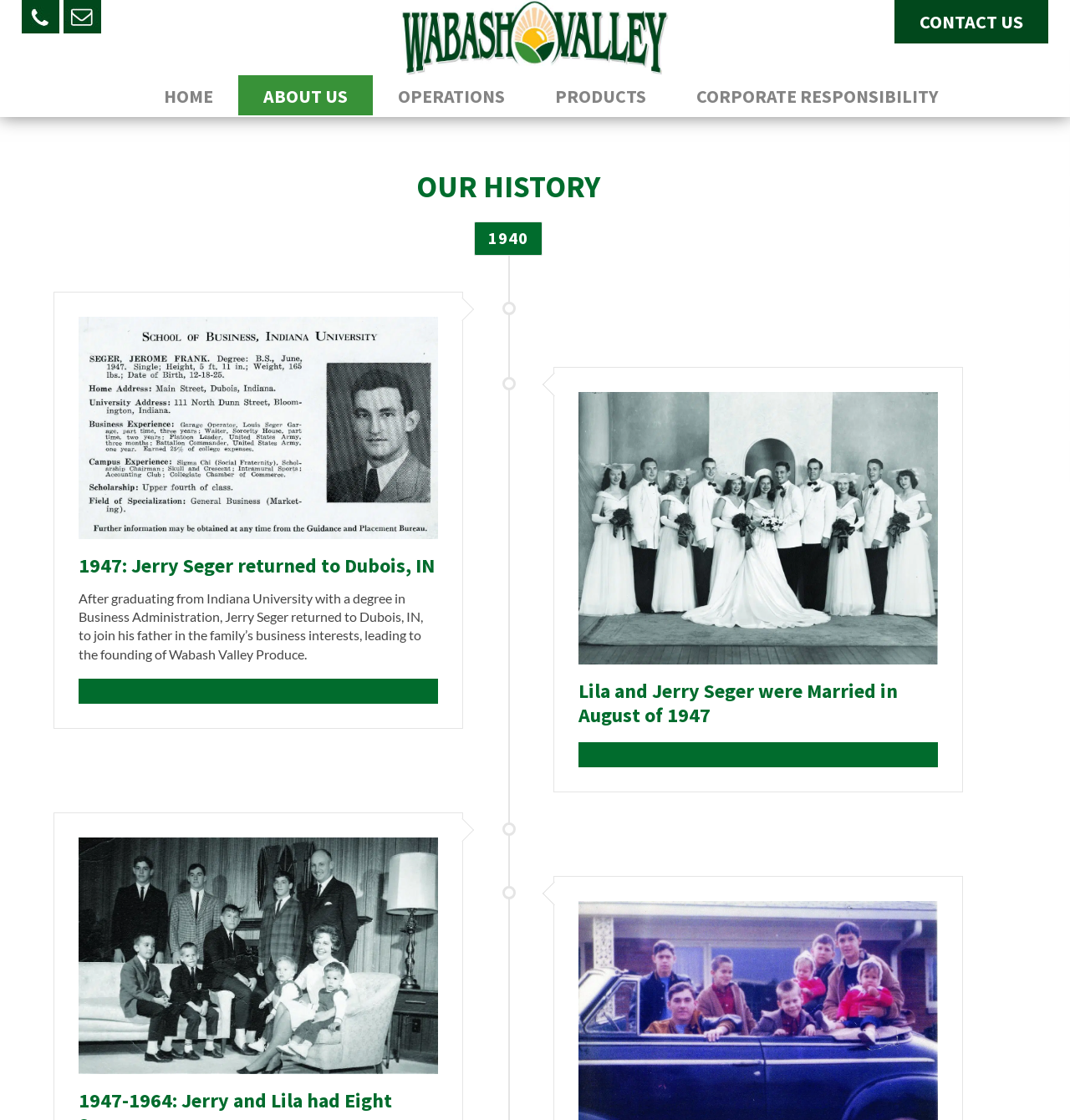Locate the bounding box coordinates of the element that should be clicked to execute the following instruction: "click on the link to Dilip Kumar Children".

None